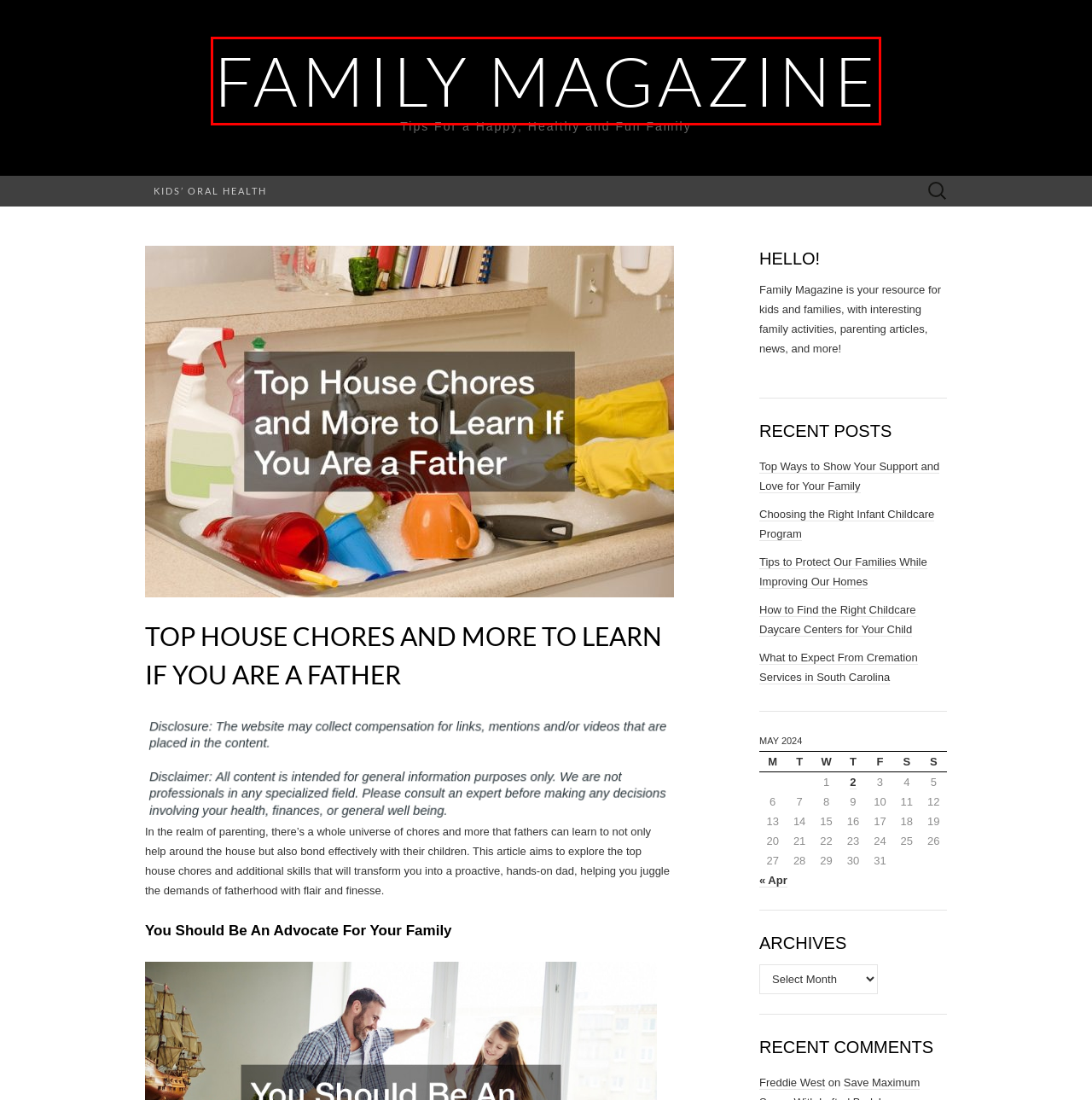You are presented with a screenshot of a webpage containing a red bounding box around an element. Determine which webpage description best describes the new webpage after clicking on the highlighted element. Here are the candidates:
A. May 2, 2024 - Family Magazine
B. What to Expect From Cremation Services in South Carolina - Family Magazine
C. Life Extension Technology and Tissue Regeneration
D. Tips to Protect Our Families While Improving Our Homes - Family Magazine
E. Choosing the Right Infant Childcare Program - Family Magazine
F. How Can You Improve Your Kids Oral Health - Family Magazine
G. Family Magazine - Tips For a Happy, Healthy and Fun Family
H. How to Choose the Perfect Kids Bedroom Furniture - Family Magazine

G